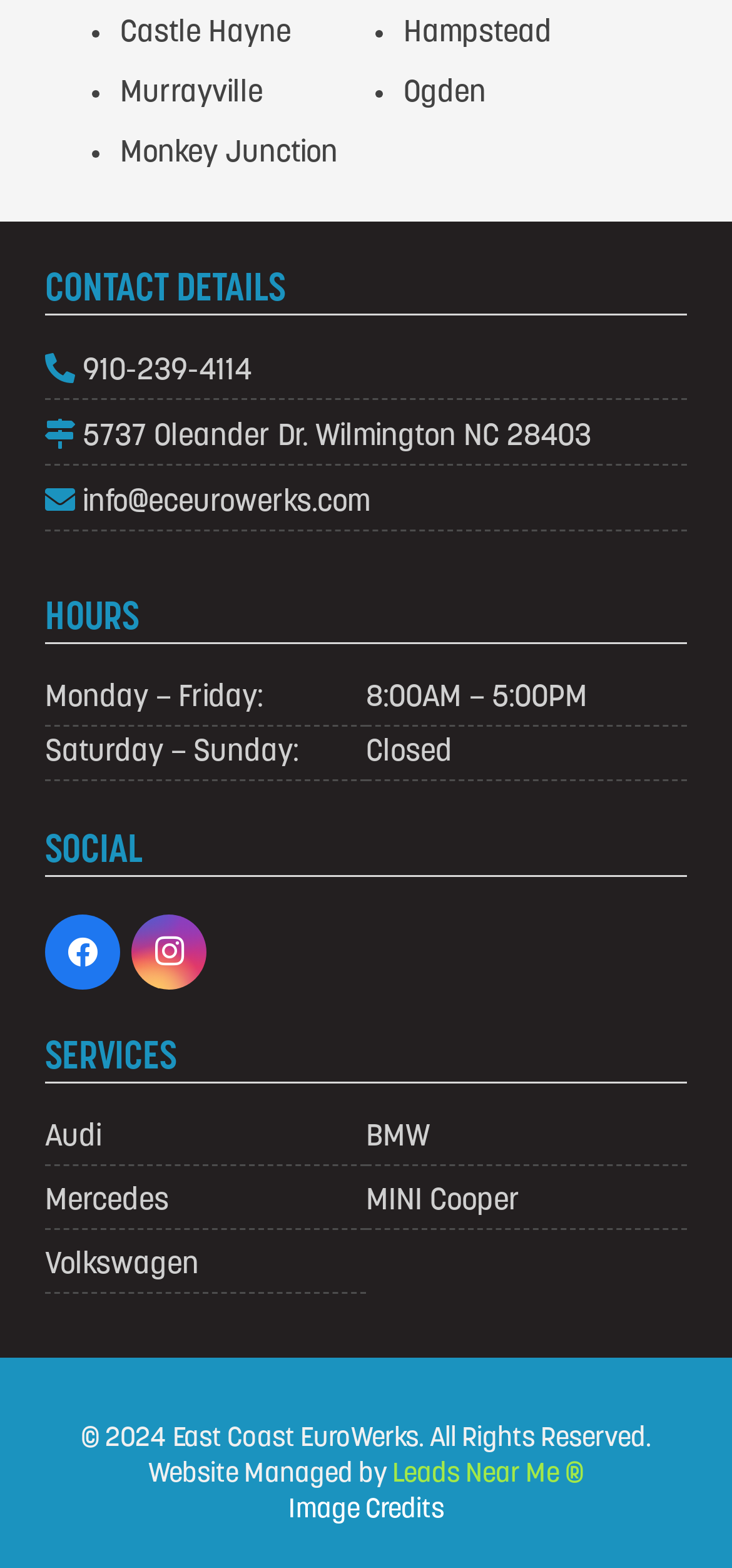Locate the bounding box coordinates of the segment that needs to be clicked to meet this instruction: "Send an email to the company".

[0.113, 0.311, 0.505, 0.33]